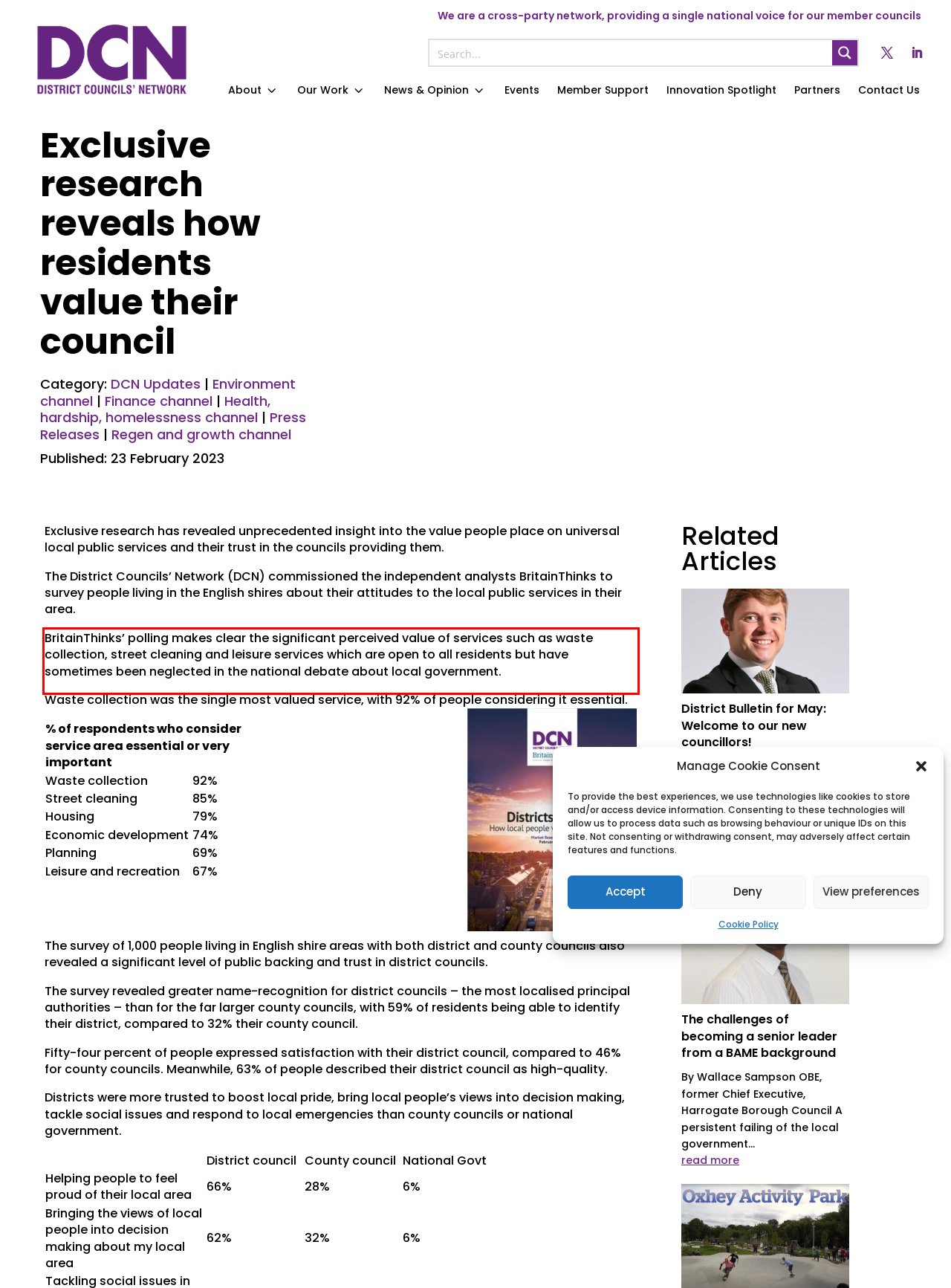Using the webpage screenshot, recognize and capture the text within the red bounding box.

BritainThinks’ polling makes clear the significant perceived value of services such as waste collection, street cleaning and leisure services which are open to all residents but have sometimes been neglected in the national debate about local government.